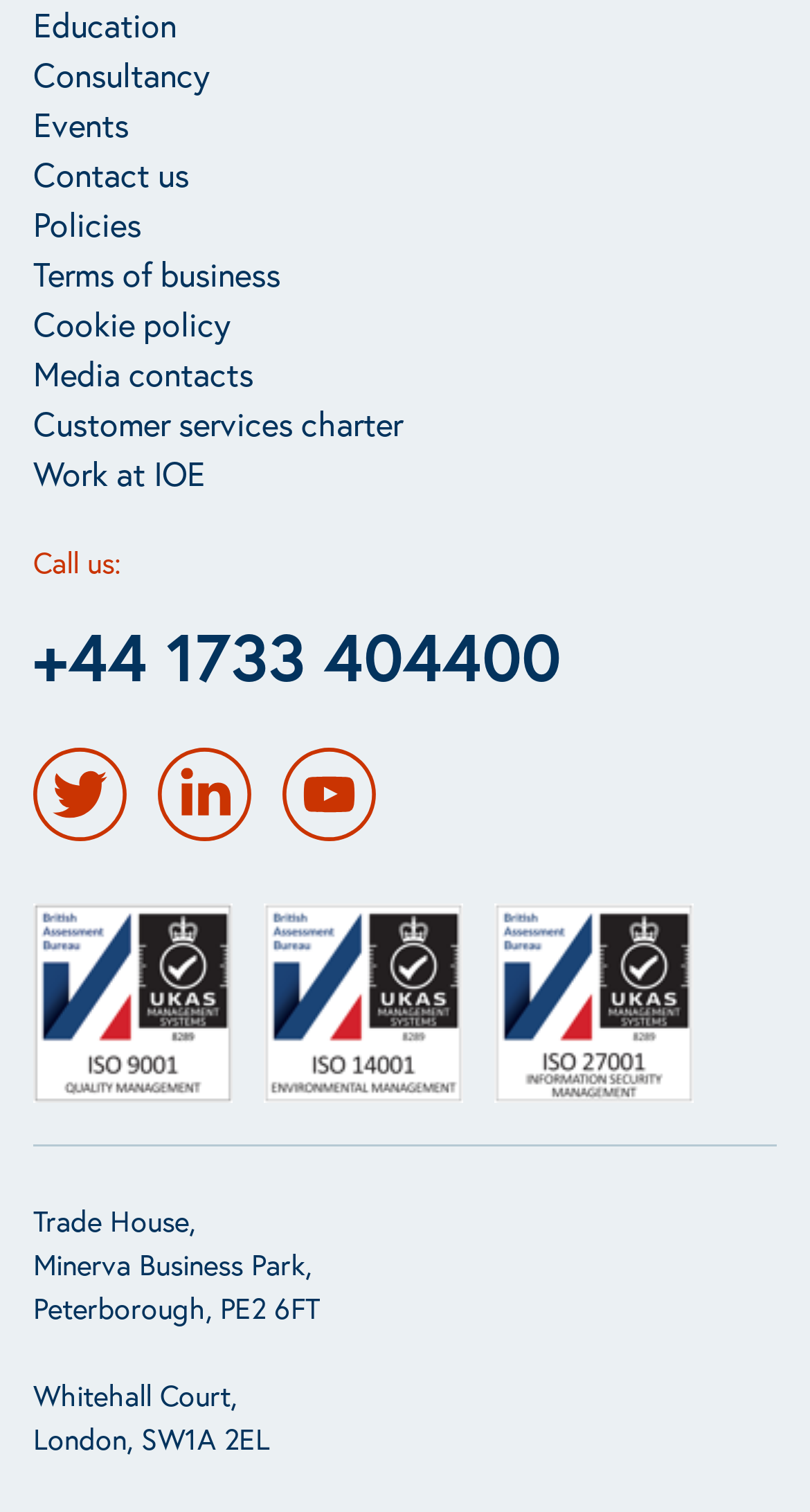What is the address of the Peterborough office?
Provide a detailed and extensive answer to the question.

I found the address by looking at the static text elements, which are 'Trade House,', 'Minerva Business Park,', and 'Peterborough, PE2 6FT'.